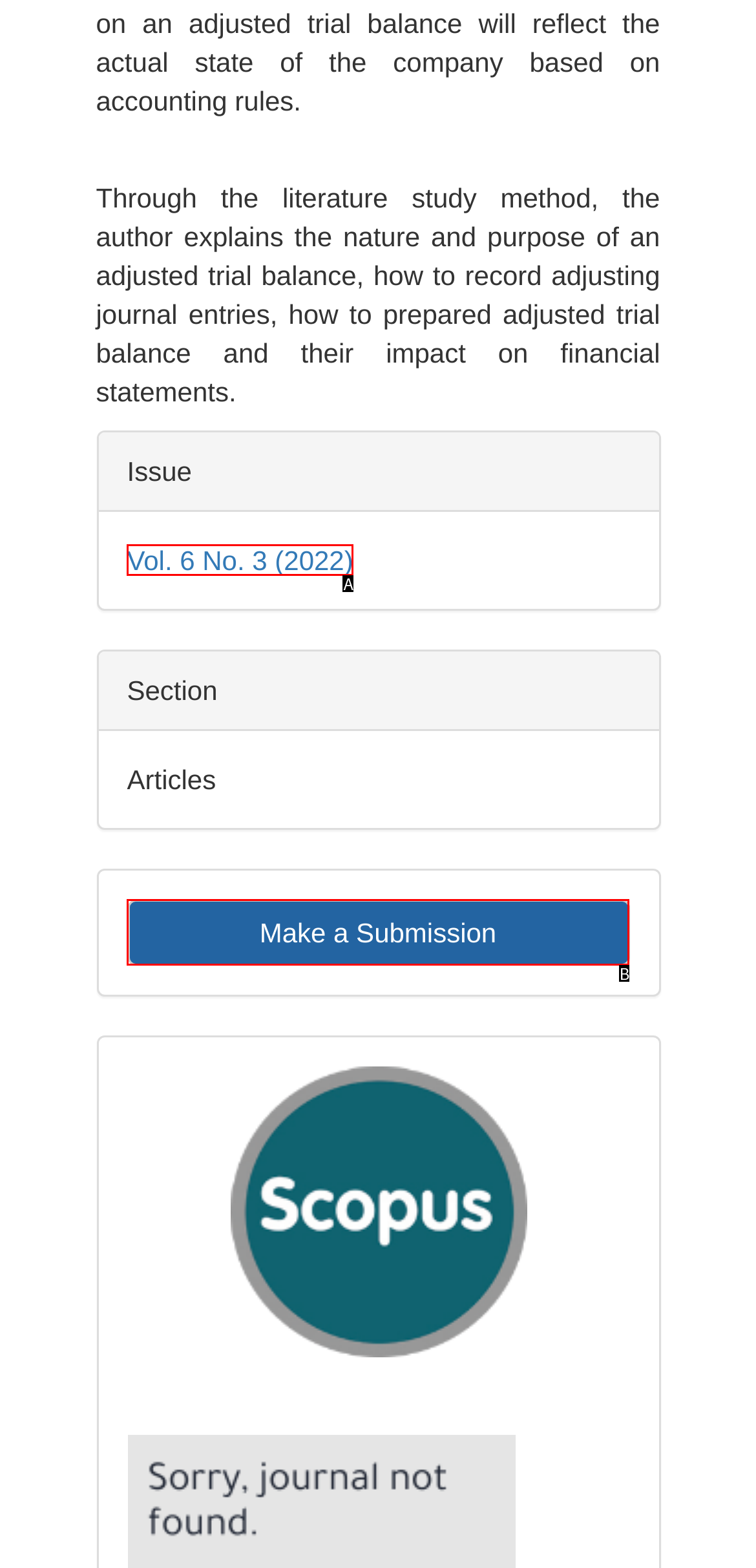Identify the HTML element that corresponds to the following description: Vol. 6 No. 3 (2022) Provide the letter of the best matching option.

A